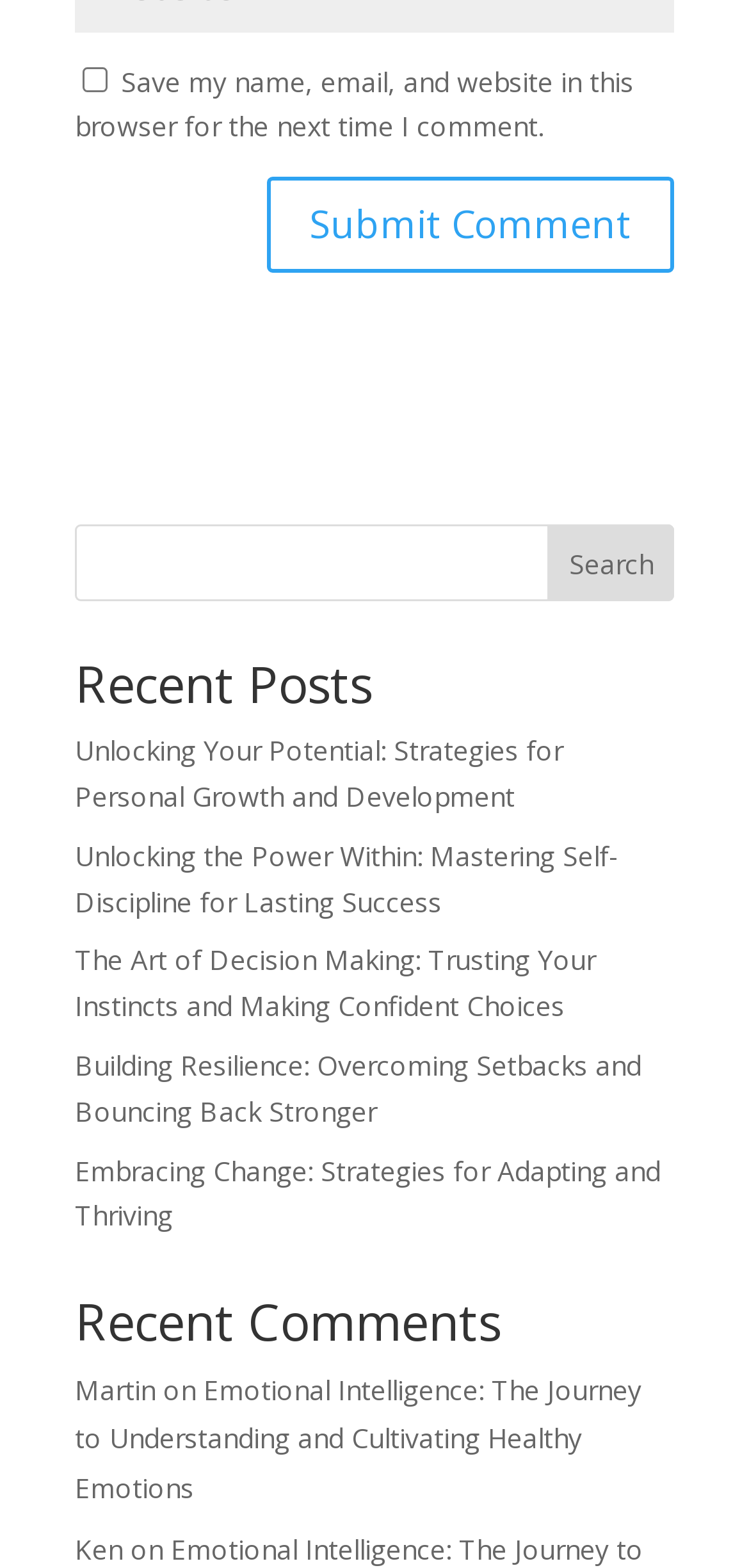How many links are in the footer?
Answer with a single word or short phrase according to what you see in the image.

2